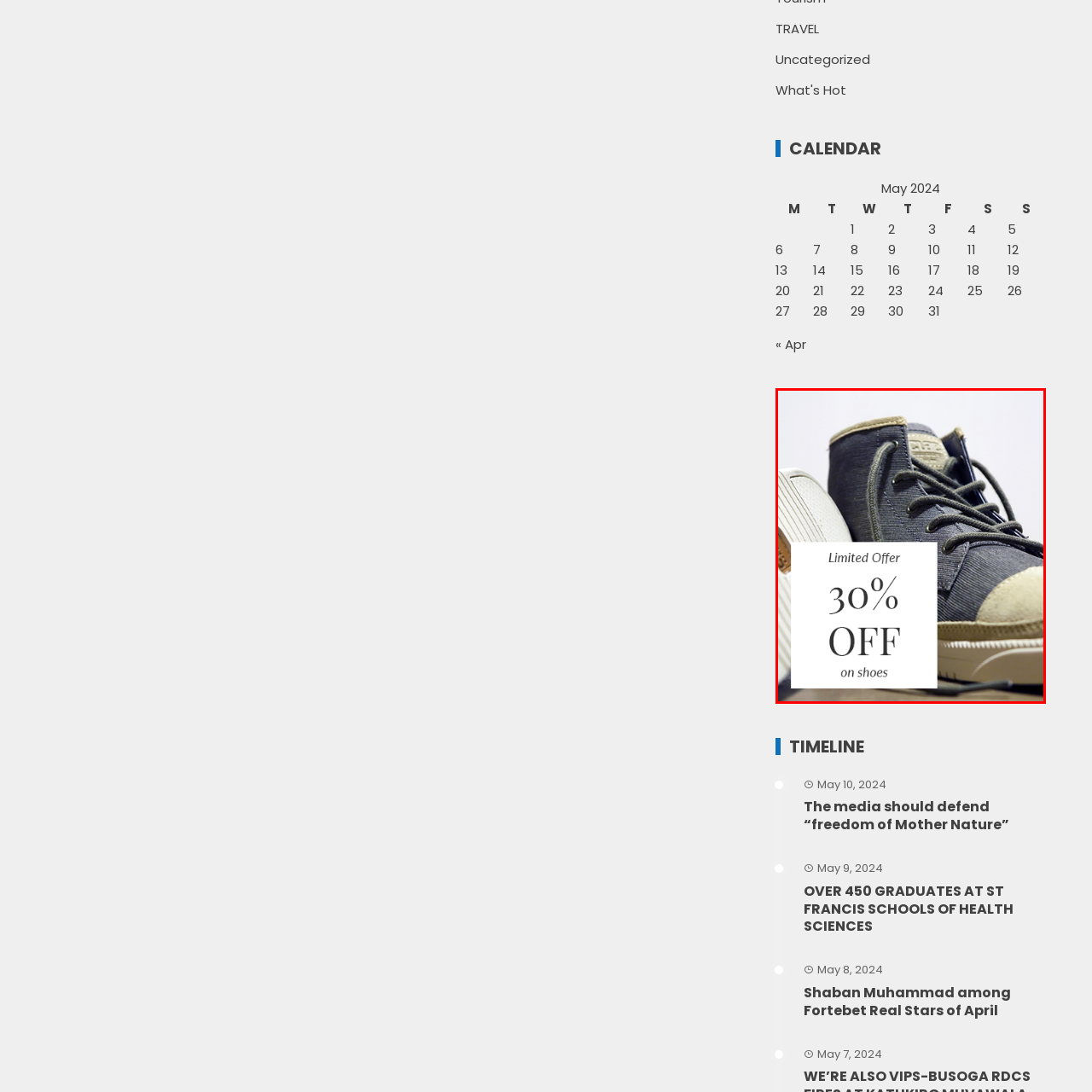View the part of the image marked by the red boundary and provide a one-word or short phrase answer to this question: 
What is the purpose of the promotional message?

To create a sense of urgency